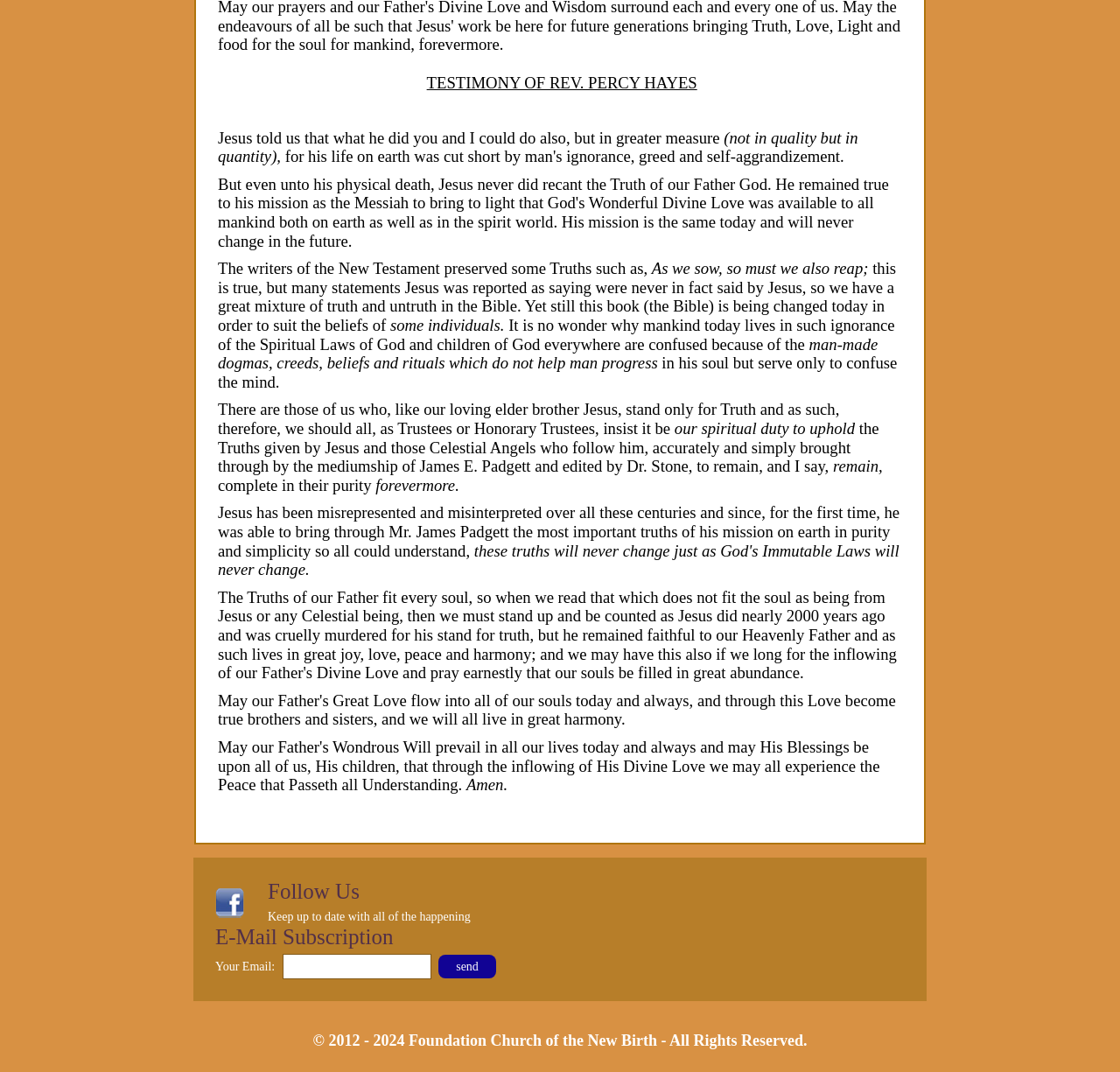Who is the author of the testimony?
Use the information from the screenshot to give a comprehensive response to the question.

I found a static text 'TESTIMONY OF REV. PERCY HAYES' at the top of the page, which suggests that Rev. Percy Hayes is the author of the testimony.